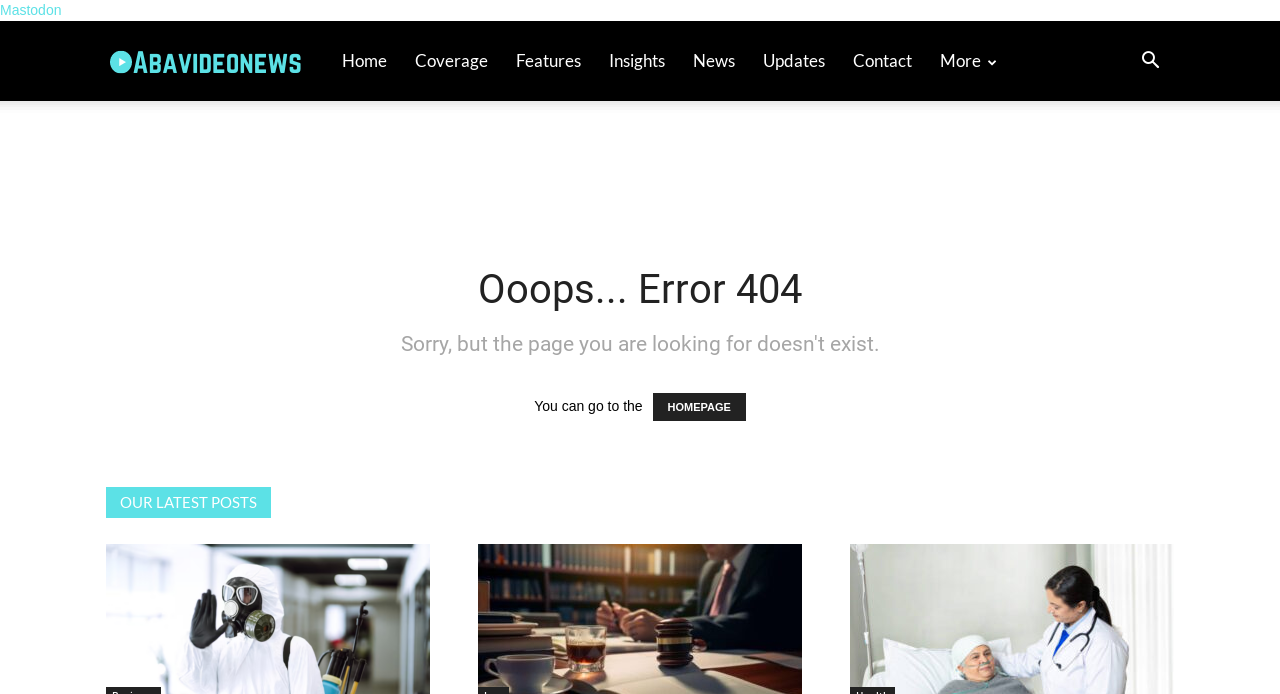Please locate the clickable area by providing the bounding box coordinates to follow this instruction: "Click on the 'Events' link".

None